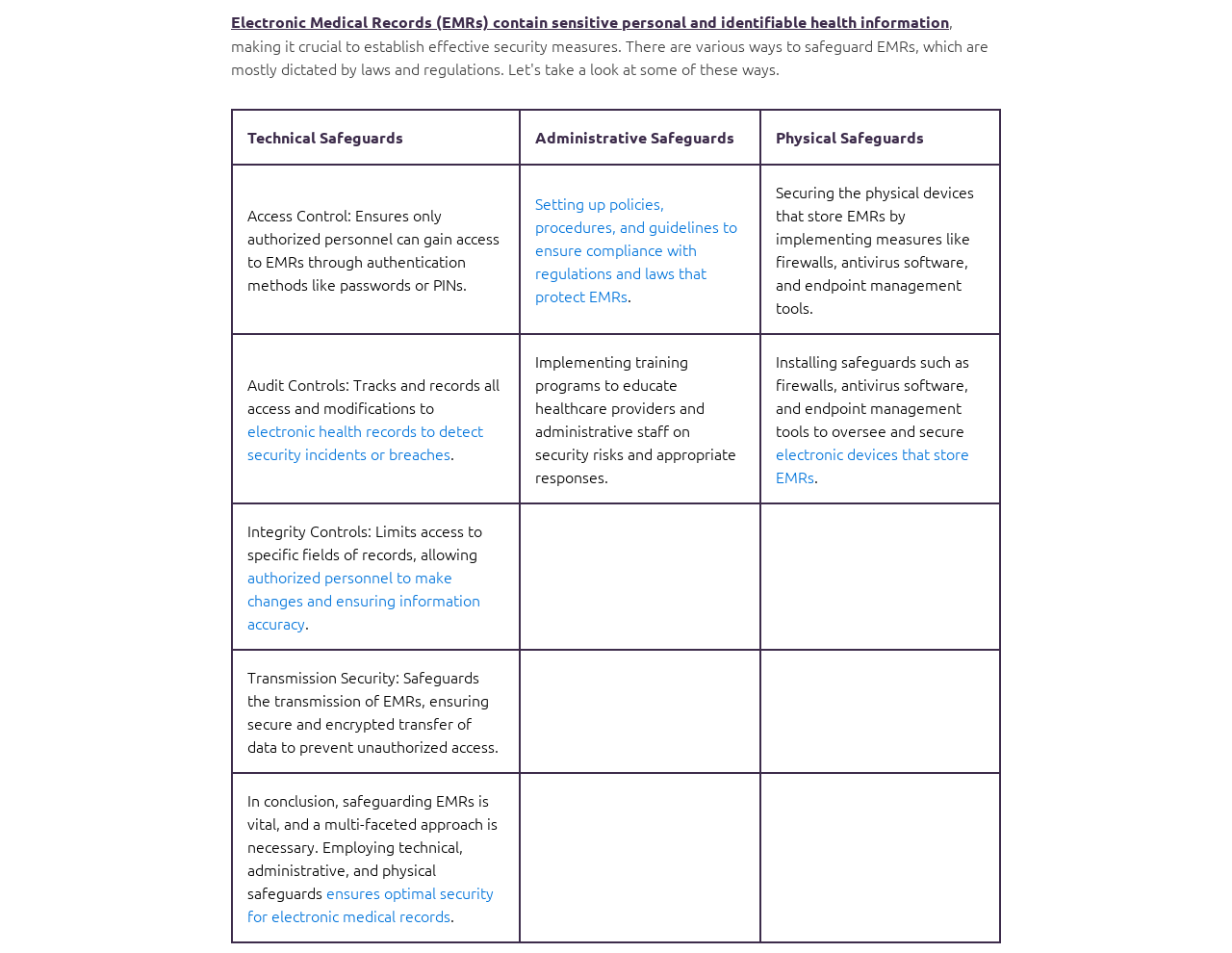Consider the image and give a detailed and elaborate answer to the question: 
What are the three types of safeguards for EMRs?

Based on the table on the webpage, the three types of safeguards for Electronic Medical Records (EMRs) are Technical Safeguards, Administrative Safeguards, and Physical Safeguards. These safeguards are essential to protect sensitive personal and identifiable health information.